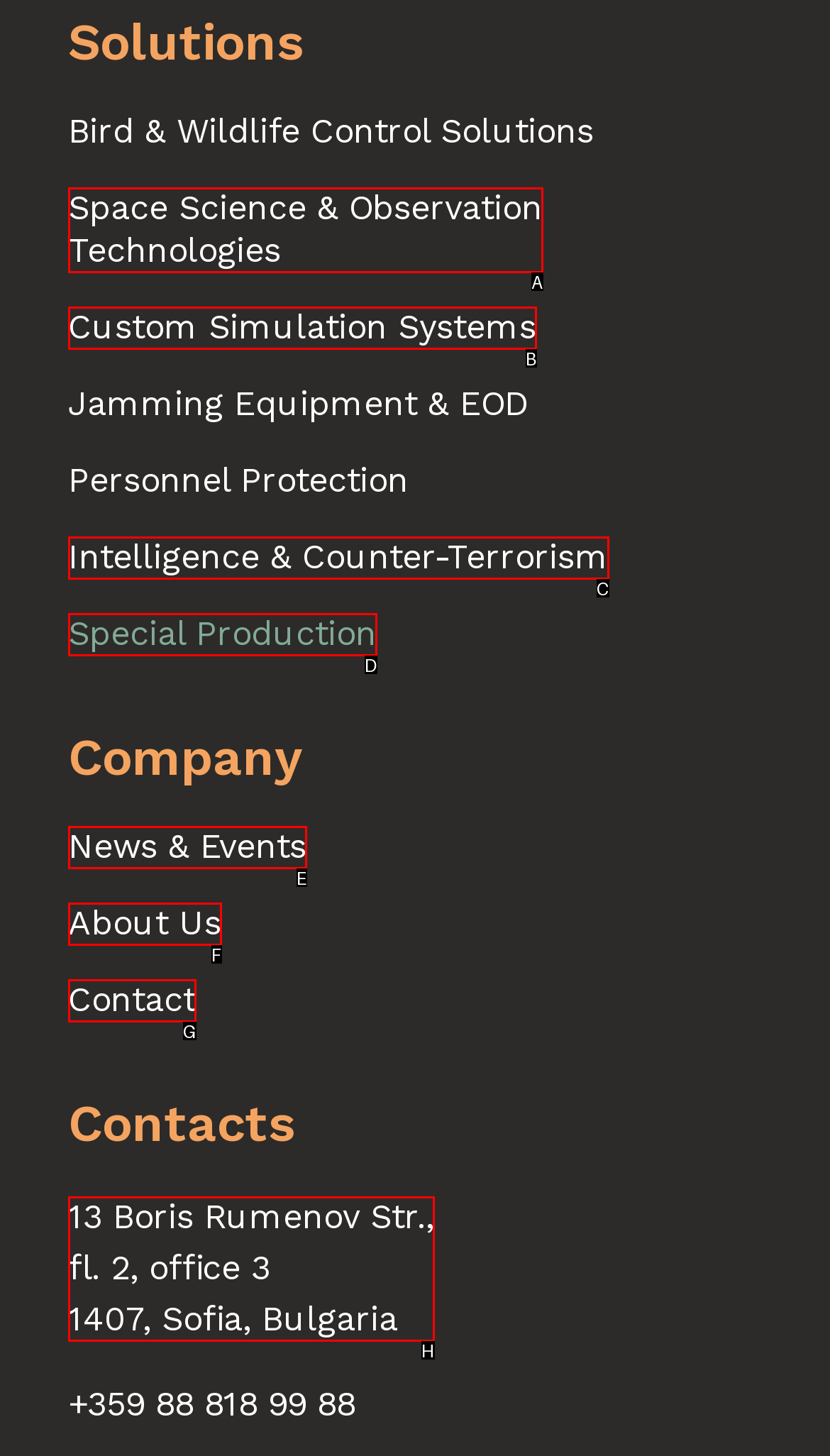Tell me which option best matches this description: About Us
Answer with the letter of the matching option directly from the given choices.

F